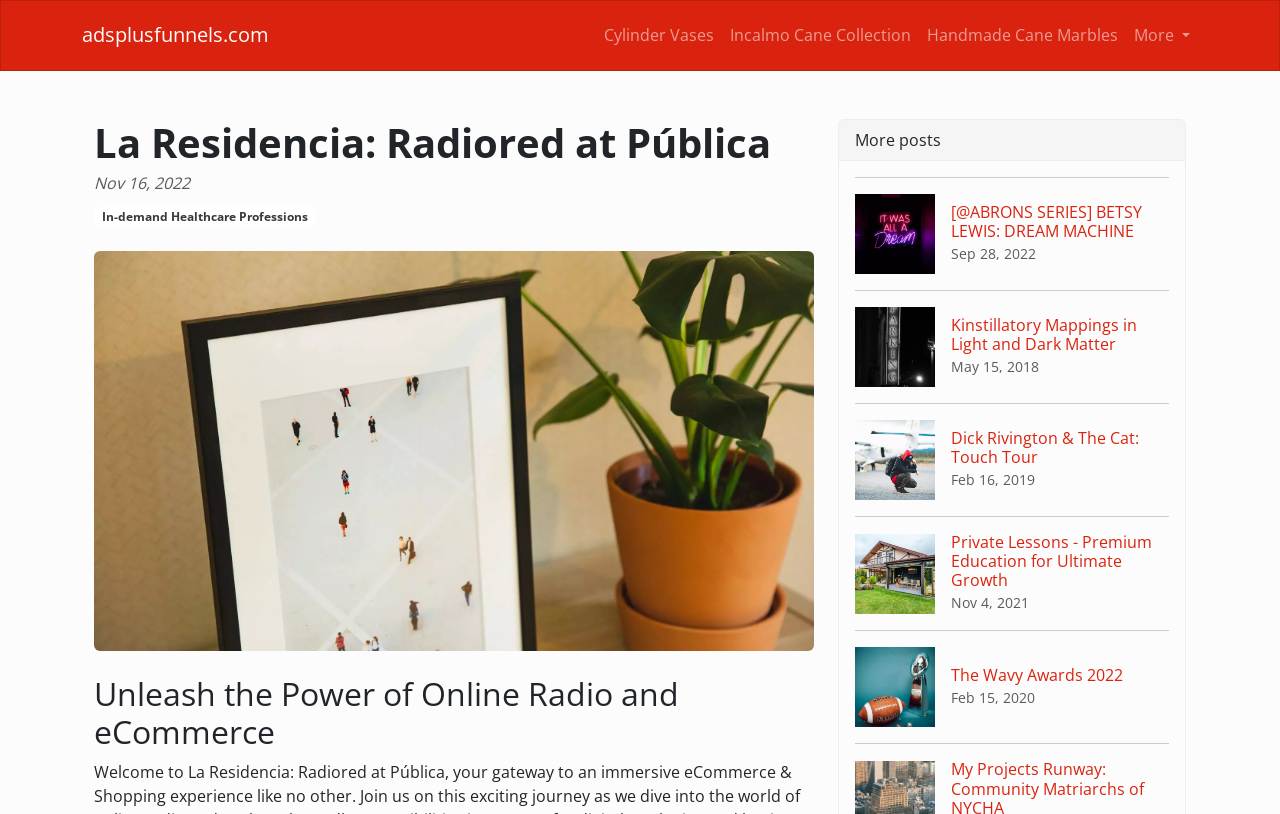Please identify the bounding box coordinates of the area that needs to be clicked to fulfill the following instruction: "Explore the 'Cylinder Vases' collection."

[0.466, 0.011, 0.564, 0.076]